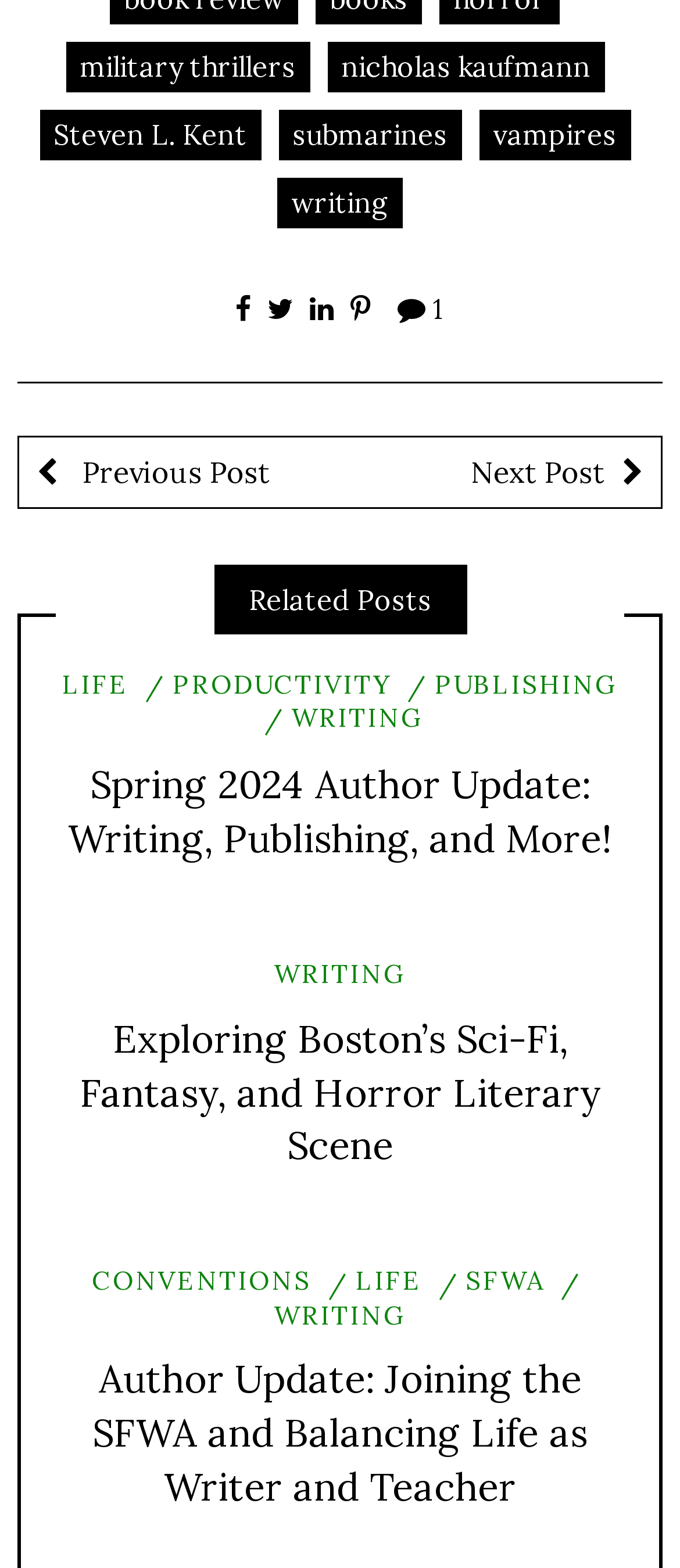Identify the bounding box coordinates of the clickable section necessary to follow the following instruction: "Click on the 'military thrillers' link". The coordinates should be presented as four float numbers from 0 to 1, i.e., [left, top, right, bottom].

[0.096, 0.026, 0.455, 0.059]